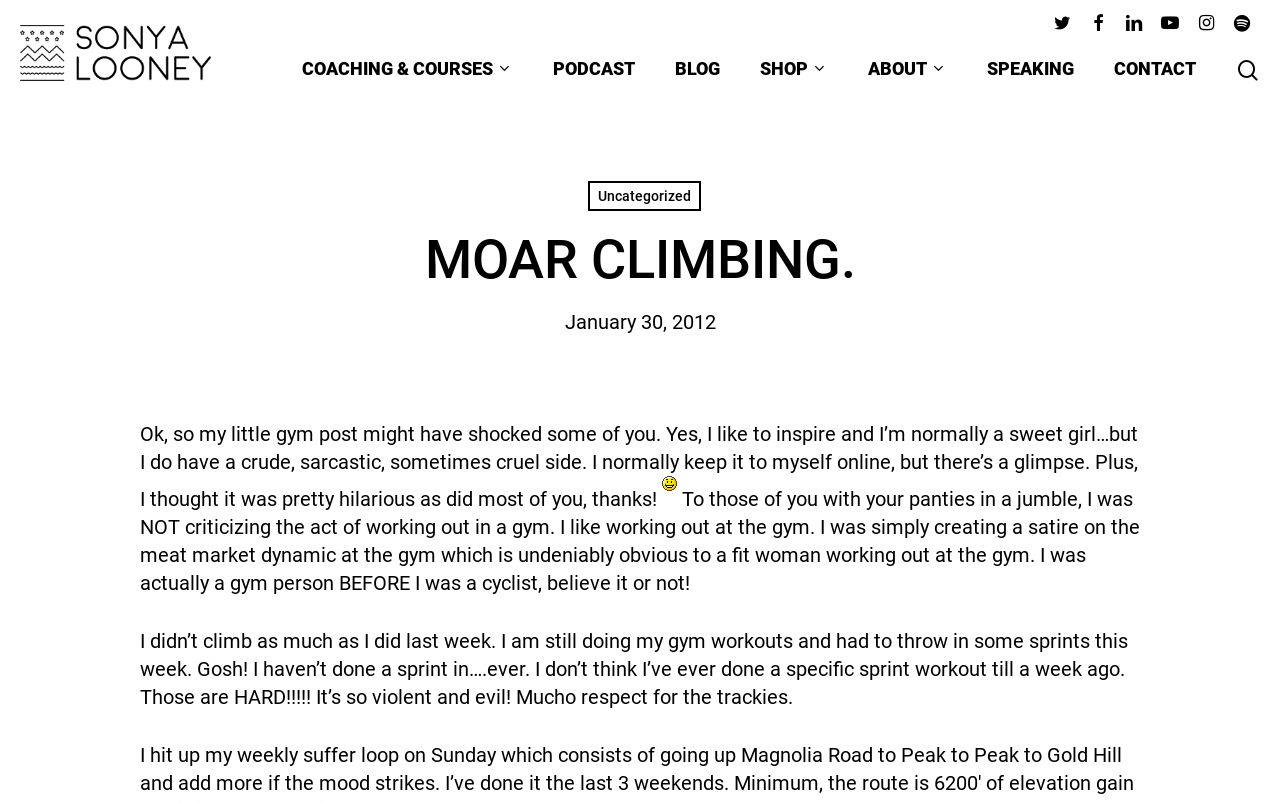From the image, can you give a detailed response to the question below:
What is the author's personality like?

Based on the text, the author mentions that she has a crude, sarcastic, and sometimes cruel side, which she normally keeps to herself online, but has shared a glimpse of it in her gym post.